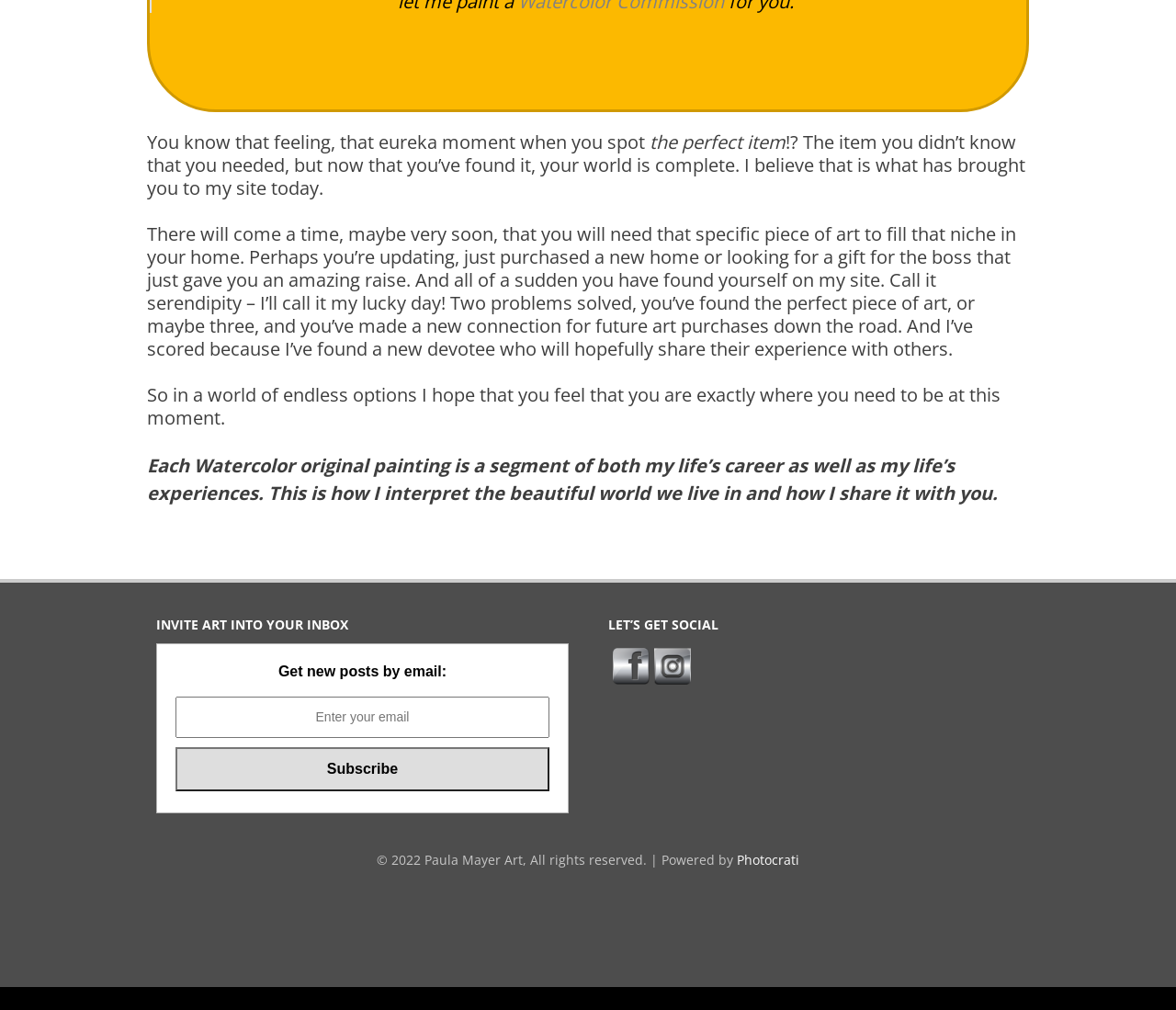Identify the bounding box coordinates of the HTML element based on this description: "name="email" placeholder="Enter your email"".

[0.149, 0.69, 0.467, 0.731]